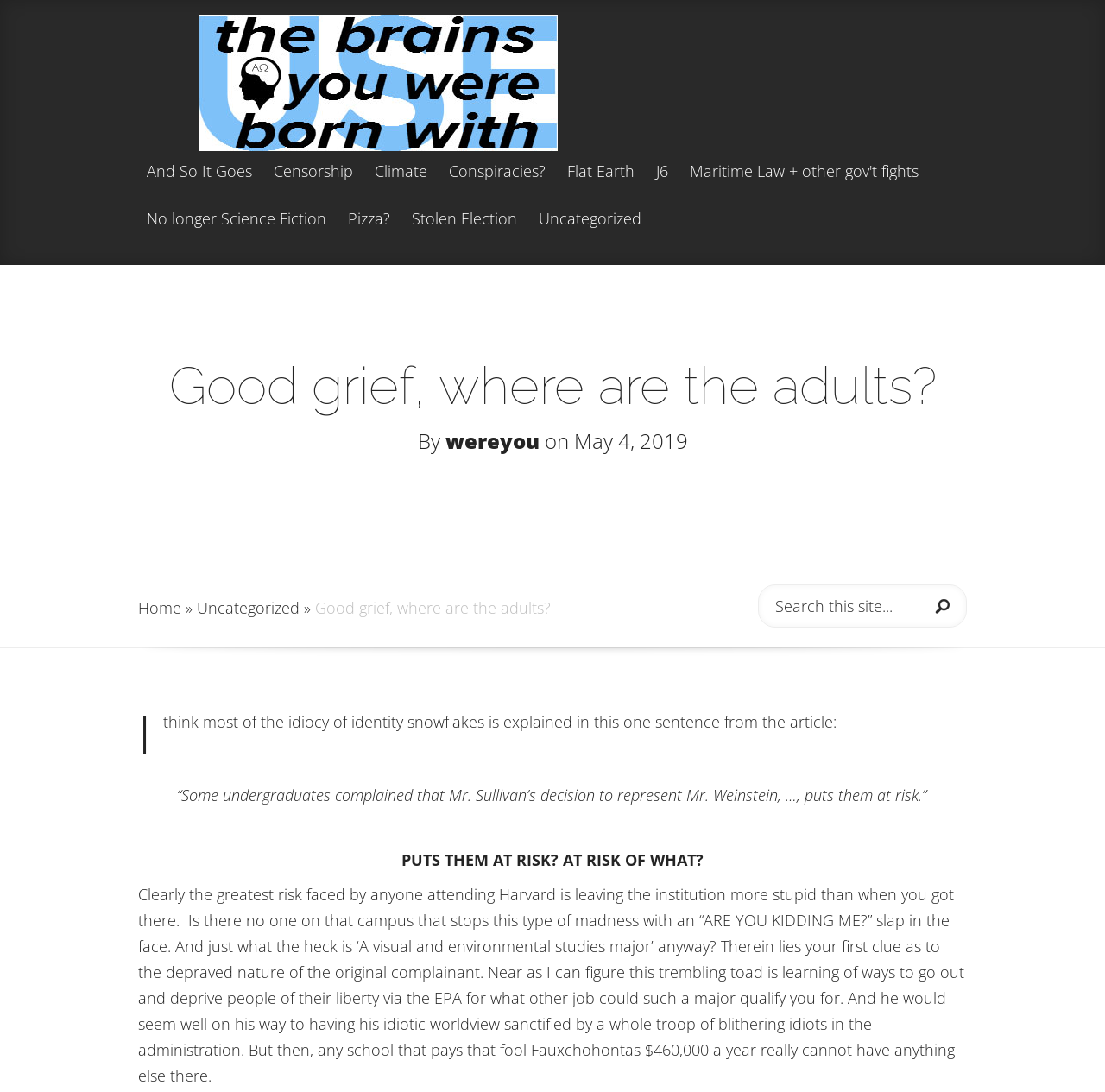Please identify the bounding box coordinates of the area that needs to be clicked to fulfill the following instruction: "Click on the 'Home' link."

[0.125, 0.577, 0.164, 0.596]